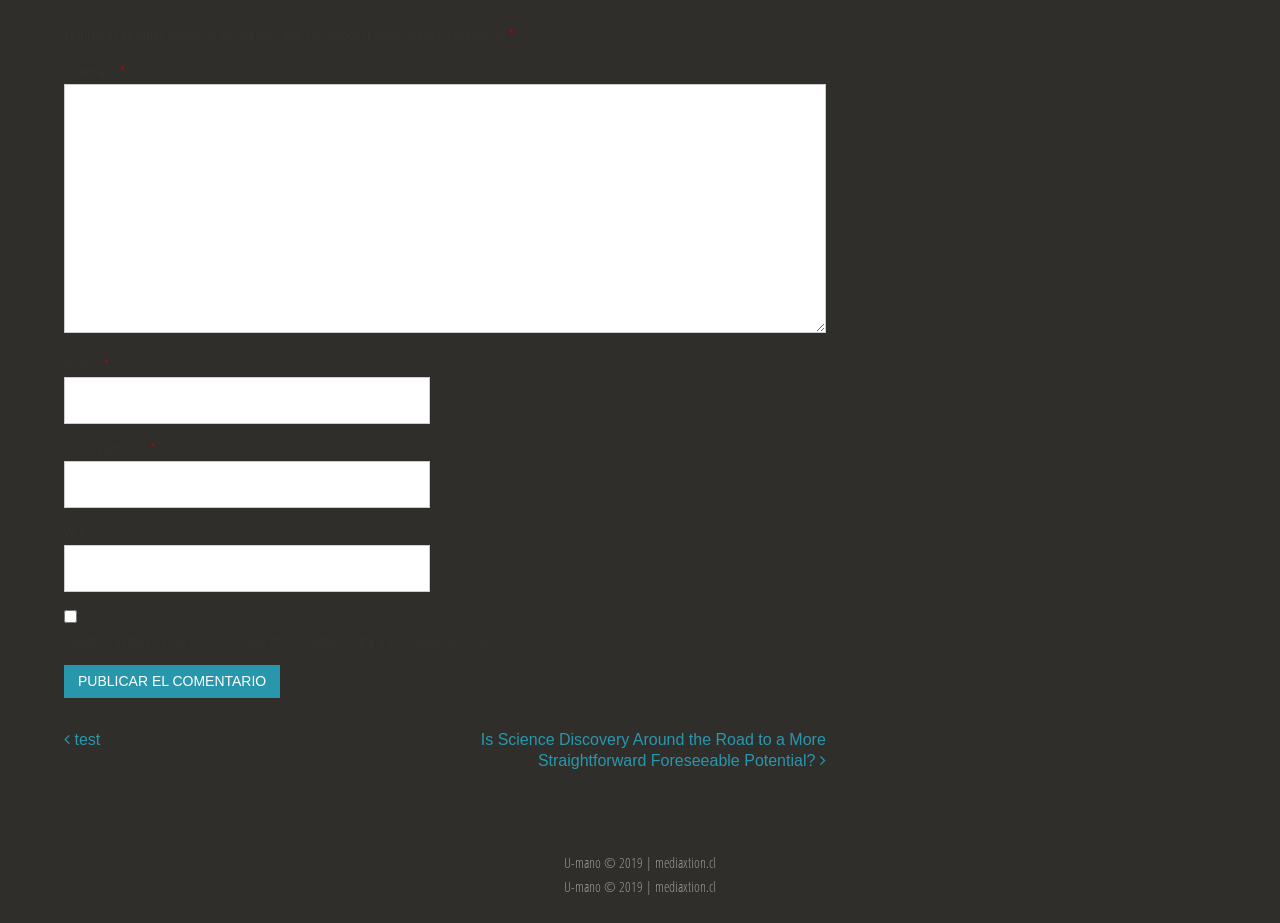Predict the bounding box coordinates of the UI element that matches this description: "parent_node: Correo electrónico * name="email"". The coordinates should be in the format [left, top, right, bottom] with each value between 0 and 1.

[0.05, 0.499, 0.336, 0.55]